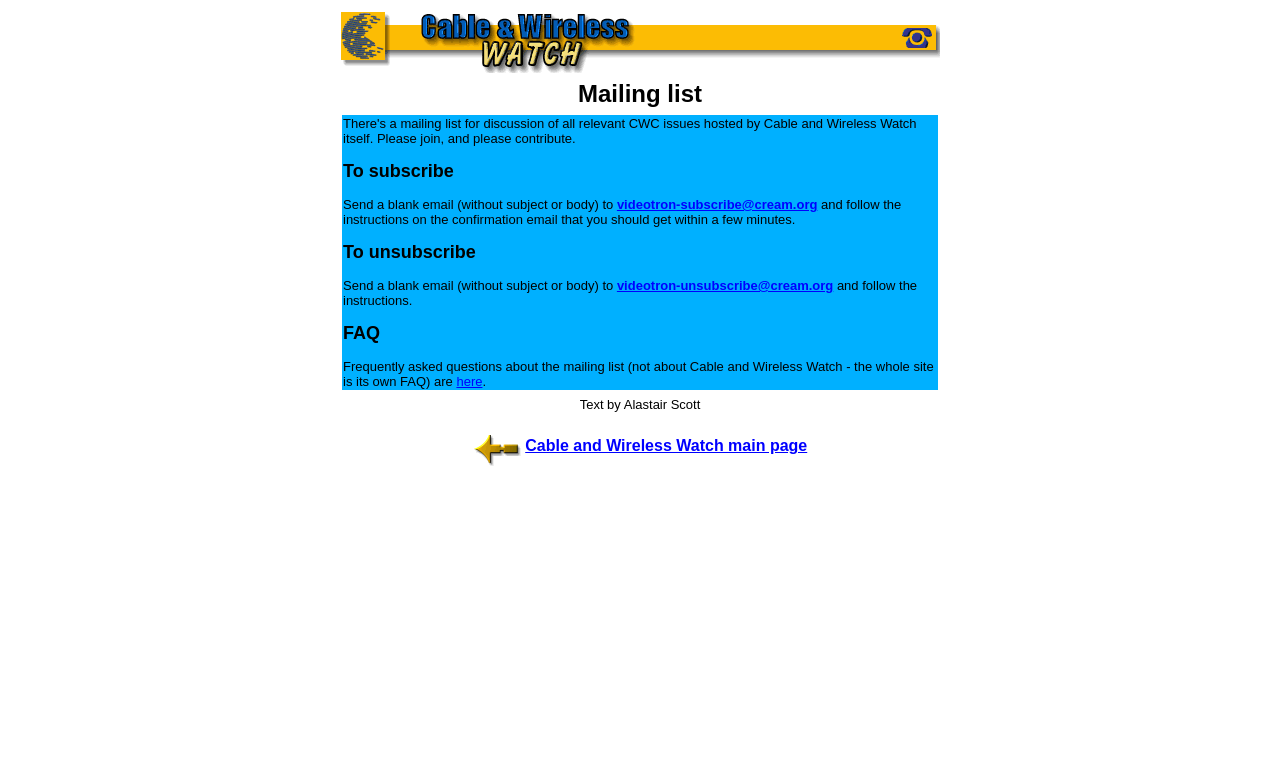Construct a comprehensive description capturing every detail on the webpage.

The webpage is about Cable and Wireless Watch, a platform focused on ensuring Cable and Wireless Communications maintain unmetered local calls. At the top, there is an image. Below the image, there is a table with multiple rows. The first row contains a cell with a heading "Mailing list" and a brief description about the mailing list, including subscription and unsubscription instructions. 

The description is divided into sections, with "To subscribe" and "To unsubscribe" headings, each followed by a brief set of instructions and a link to the relevant email address. There is also a section for "FAQ" with a link to frequently asked questions about the mailing list. 

Below this section, there are three more rows. The first row is empty, the second row contains the text "Text by Alastair Scott", and the third row contains a link to the "Cable and Wireless Watch main page".